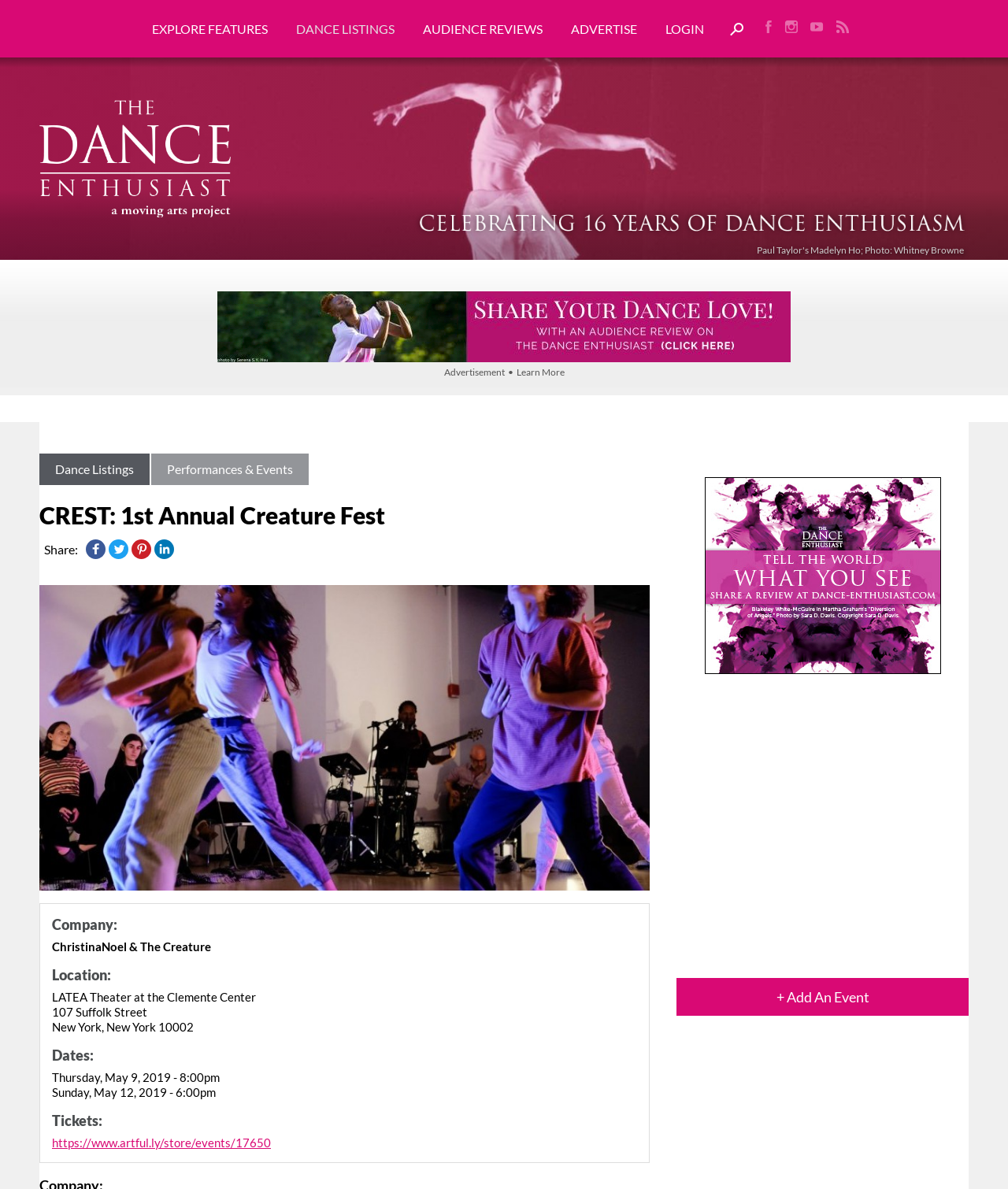How many social media platforms are listed for sharing?
Based on the image, give a concise answer in the form of a single word or short phrase.

4